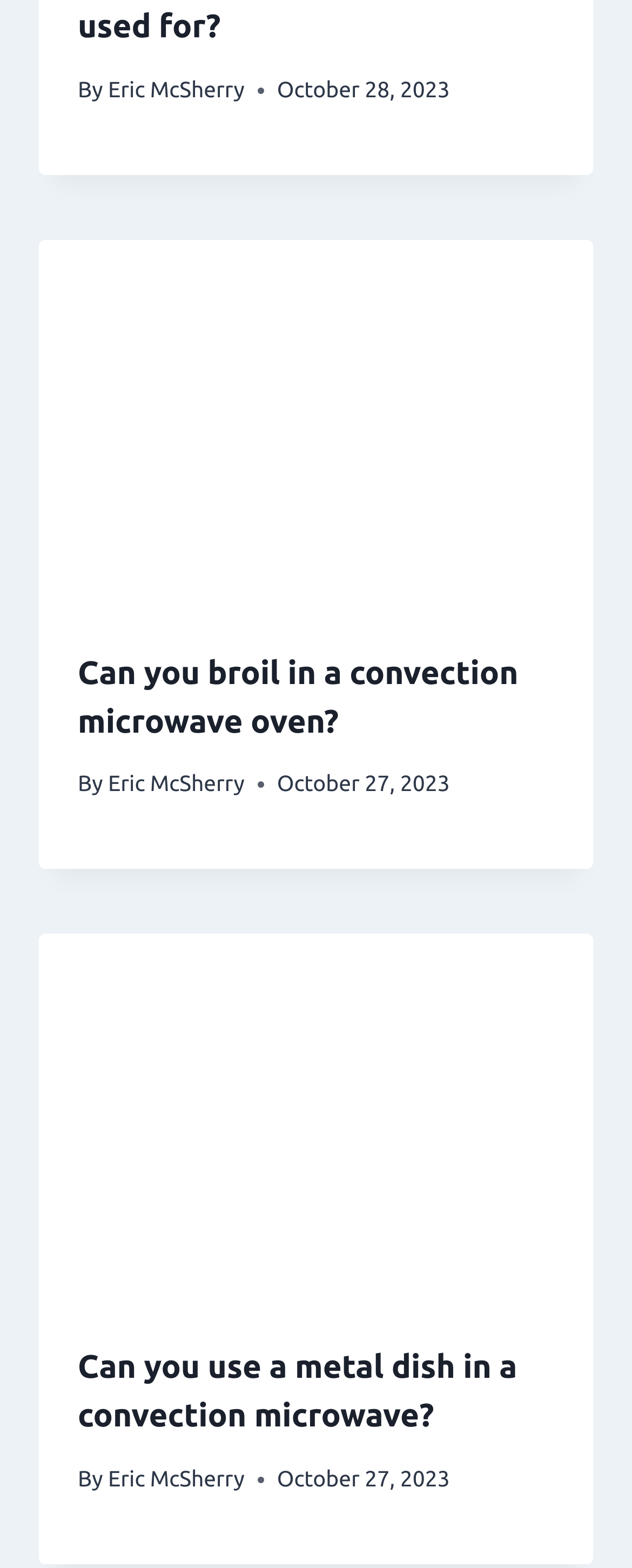Please determine the bounding box coordinates of the section I need to click to accomplish this instruction: "View the article by Eric McSherry on October 28, 2023".

[0.438, 0.047, 0.712, 0.069]